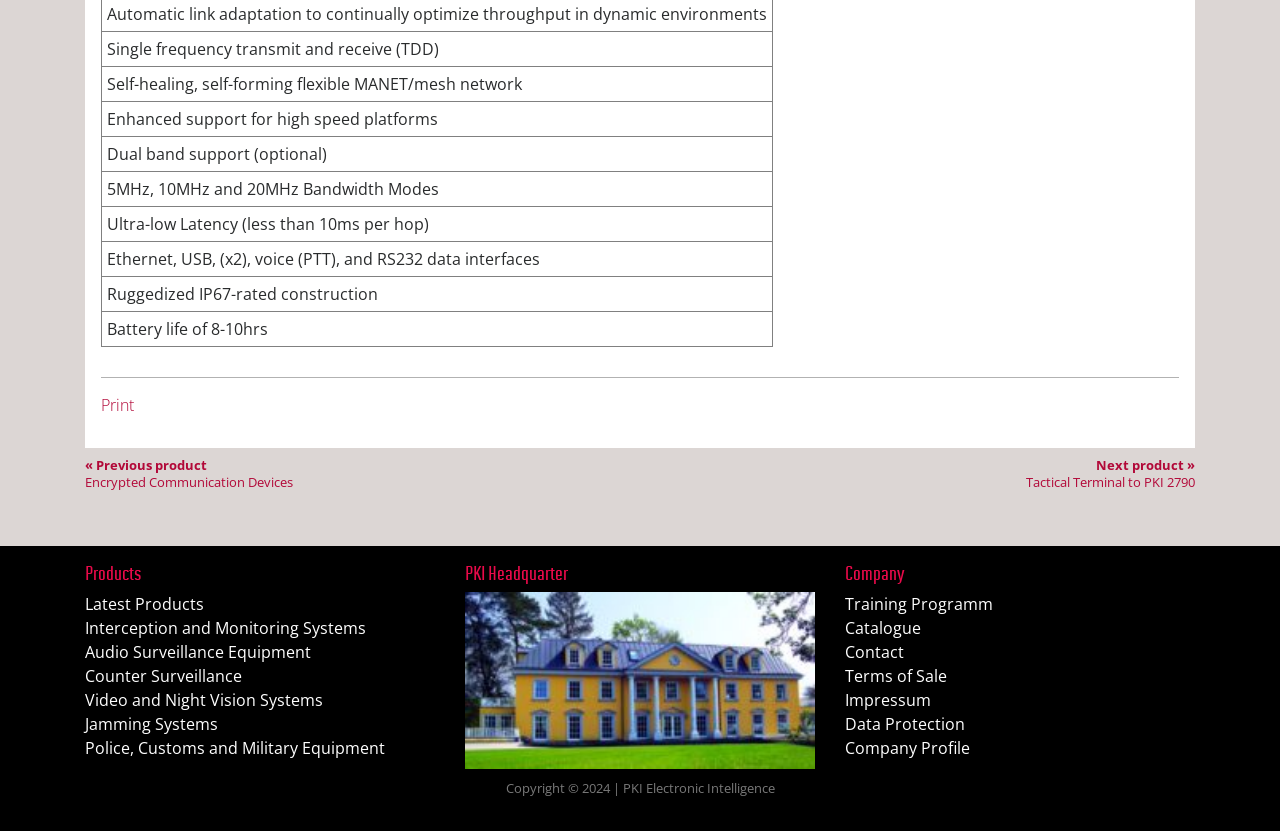What is the copyright year mentioned at the bottom of the page? Analyze the screenshot and reply with just one word or a short phrase.

2024